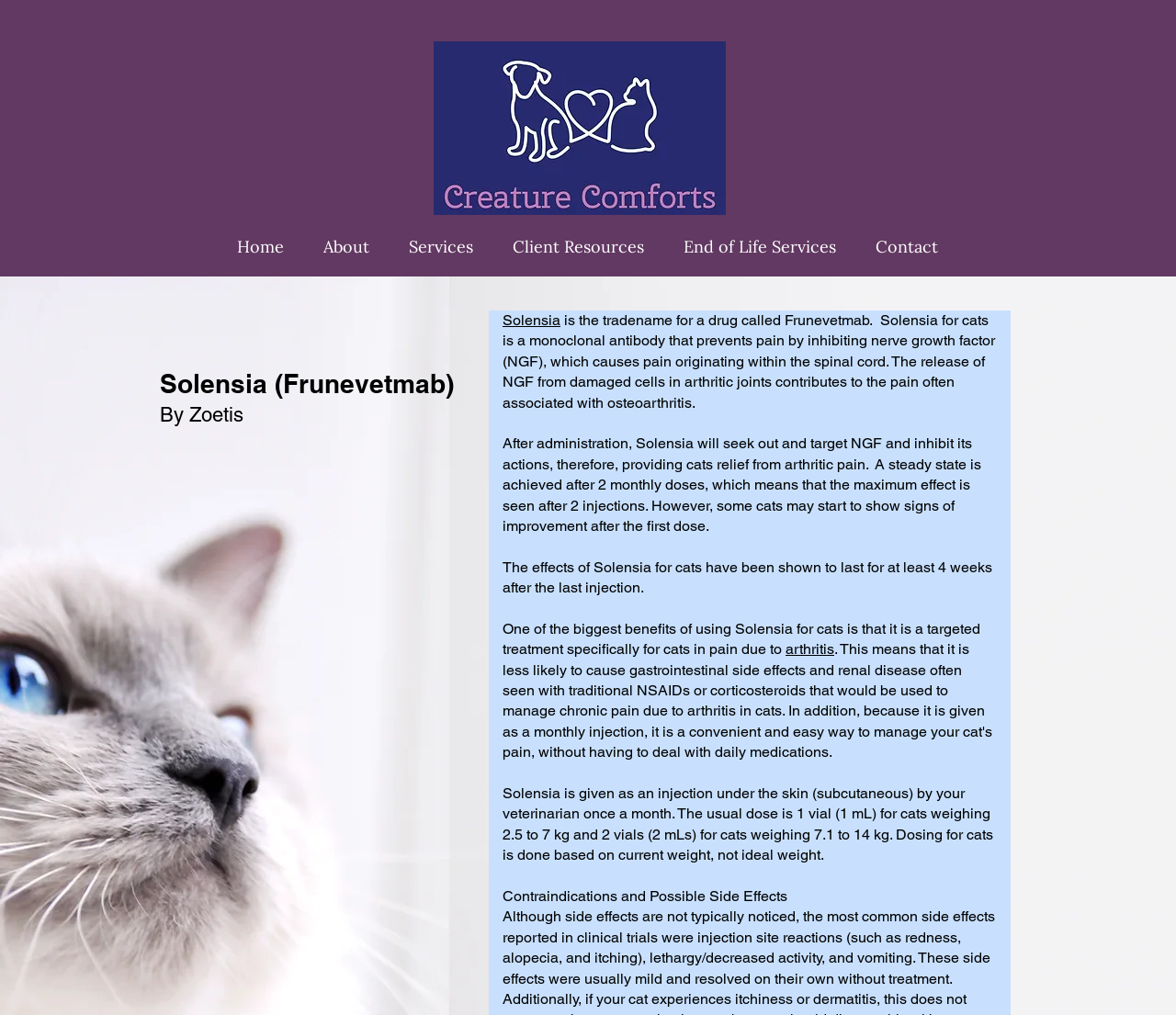What is the name of the drug for cats?
Using the screenshot, give a one-word or short phrase answer.

Solensia